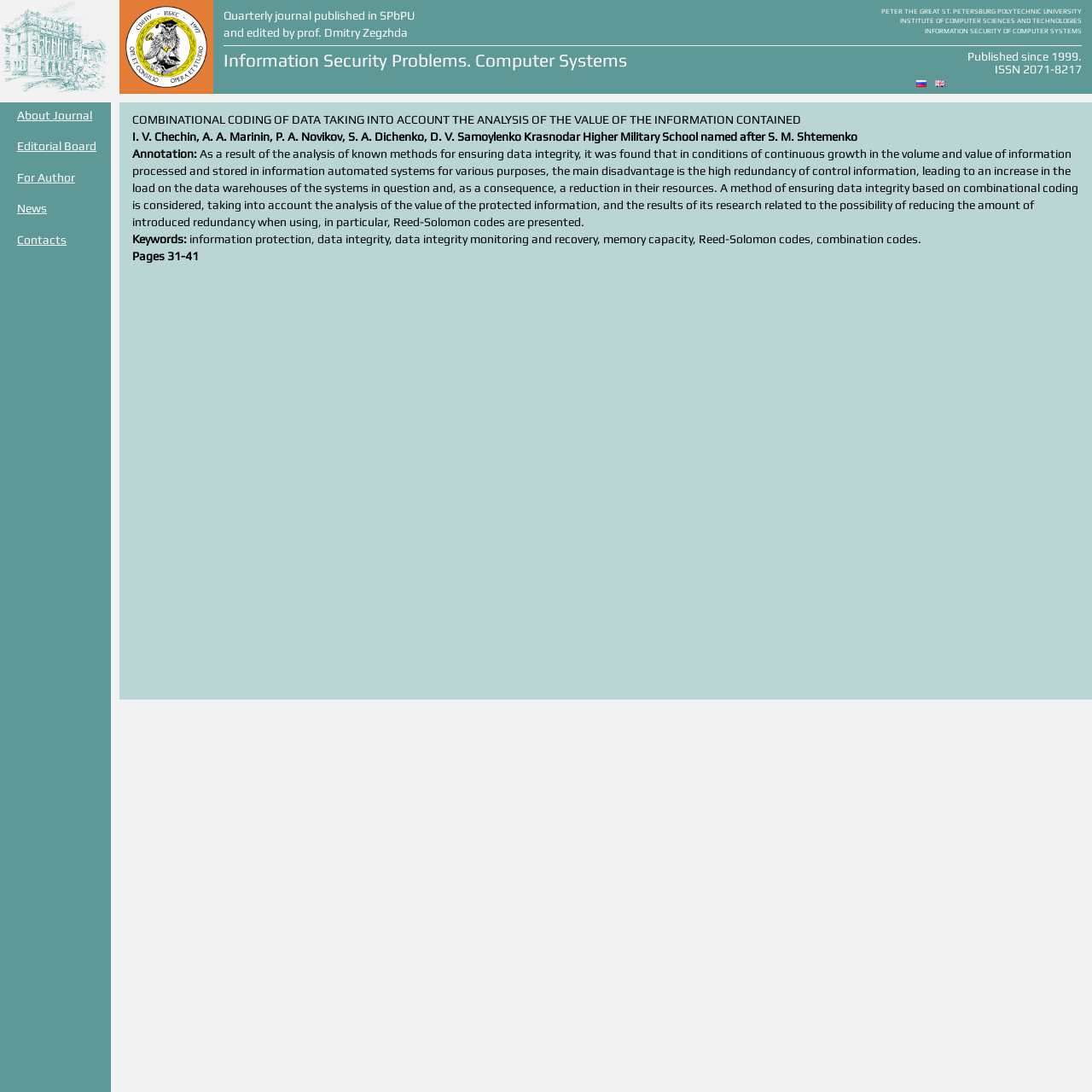Craft a detailed narrative of the webpage's structure and content.

This webpage appears to be a journal article page, specifically from the "Information Security Problems. Computer Systems" journal. At the top left, there is a logo with a link to "www.spbstu.ru" and an image. Below the logo, there are several links to different sections of the journal, including "About Journal", "Editorial Board", "For Author", "News", and "Contacts".

To the right of the logo, there is a brief description of the journal, stating that it is a quarterly publication from the St. Petersburg Polytechnic University, edited by Professor Dmitry Zegzhda. The journal's title and ISSN are also displayed.

The main content of the page is an article titled "COMBINATIONAL CODING OF DATA TAKING INTO ACCOUNT THE ANALYSIS OF THE VALUE OF THE INFORMATION CONTAINED". The article's authors, I. V. Chechin, A. A. Marinin, P. A. Novikov, S. A. Dichenko, and D. V. Samoylenko, are listed, along with their affiliation, Krasnodar Higher Military School named after S. M. Shtemenko.

The article's abstract is provided, discussing the importance of ensuring data integrity in information automated systems and presenting a method of combinational coding to reduce redundancy. The abstract is followed by a list of keywords, including "information protection", "data integrity", and "Reed-Solomon codes". The page number range for the article, 31-41, is also displayed.

At the bottom of the page, there are links to switch the language to Russian or English.